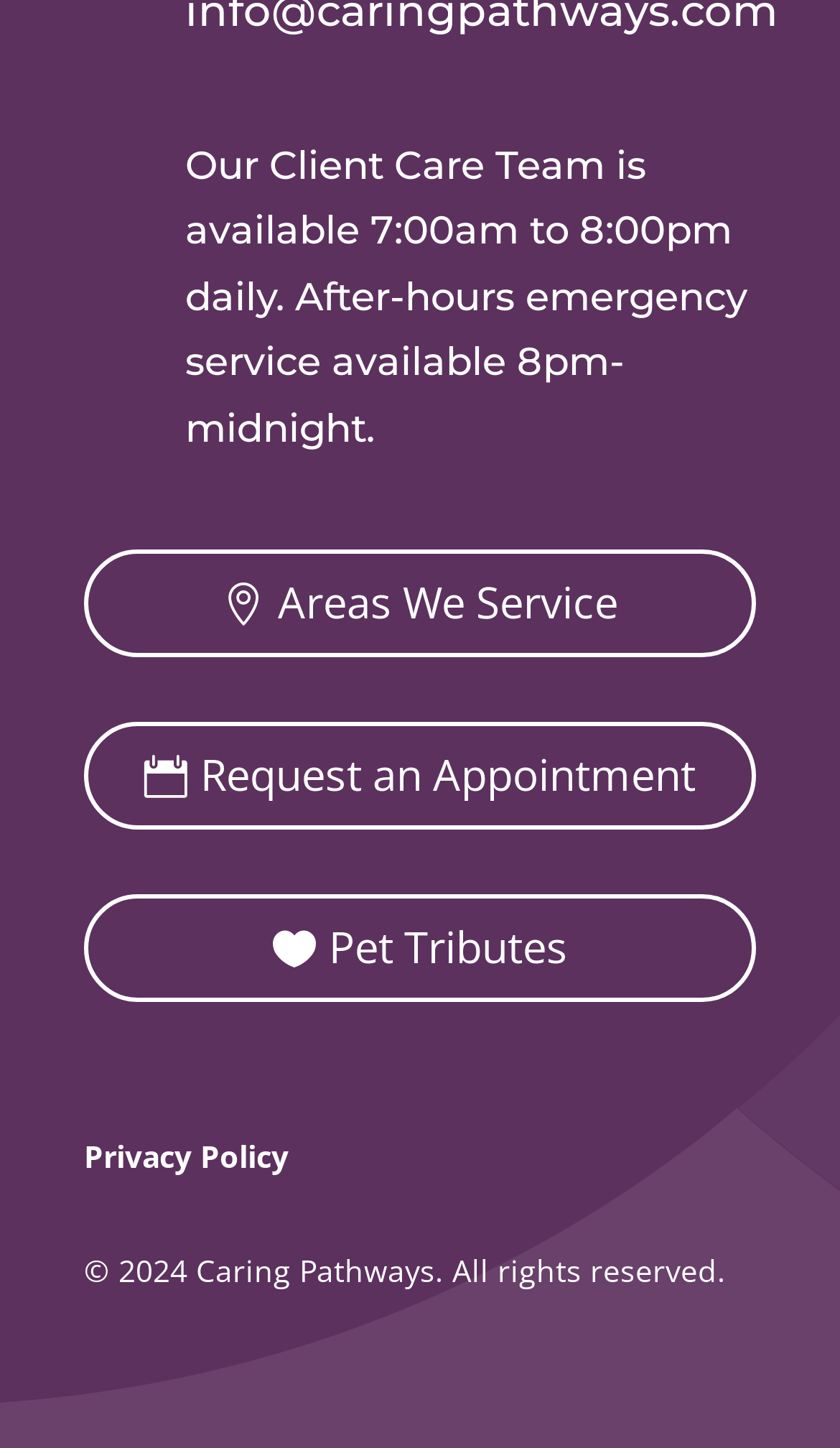What are the operating hours of the Client Care Team?
Kindly answer the question with as much detail as you can.

I found this information by looking at the heading element that says 'Our Client Care Team is available 7:00am to 8:00pm daily. After-hours emergency service available 8pm-midnight.'